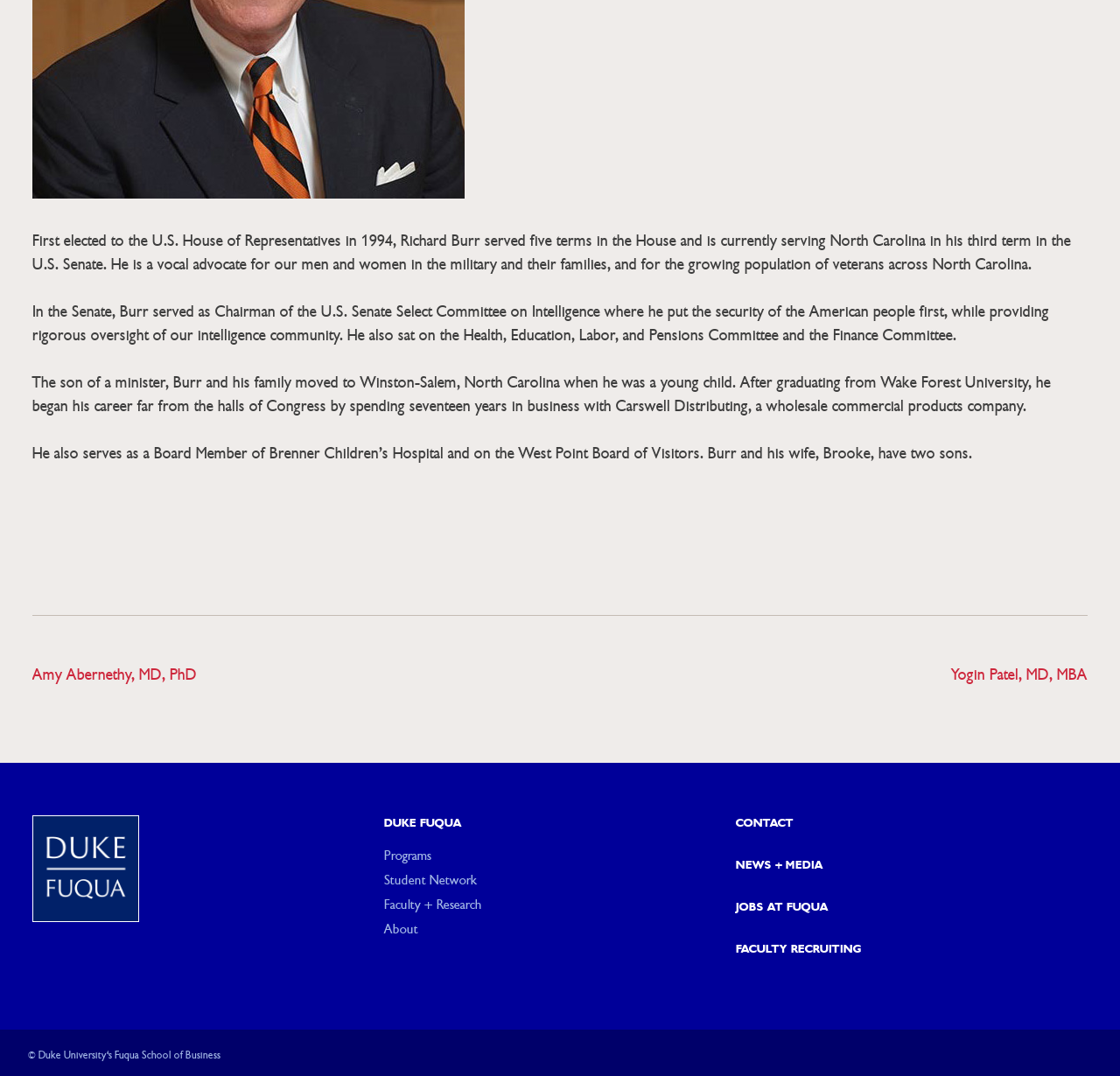Identify the bounding box for the element characterized by the following description: "Yogin Patel, MD, MBA".

[0.849, 0.618, 0.971, 0.636]